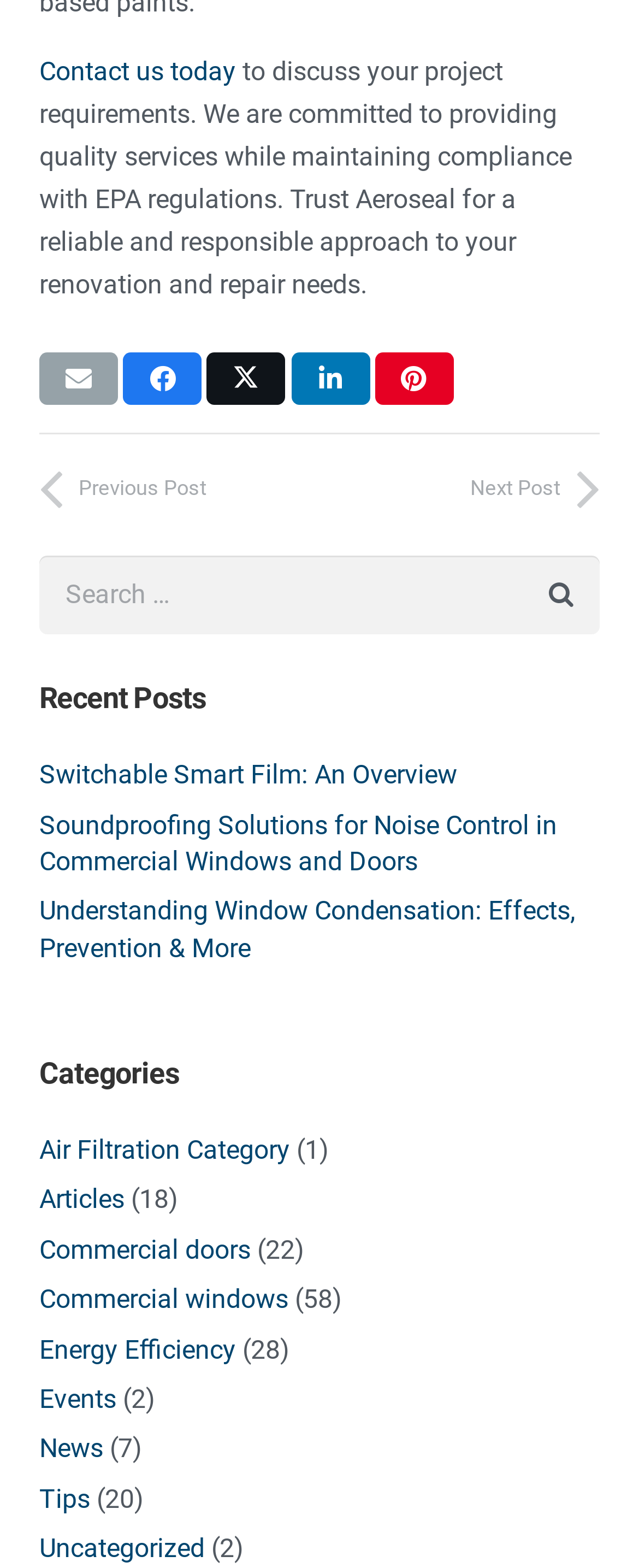Given the element description Tips, specify the bounding box coordinates of the corresponding UI element in the format (top-left x, top-left y, bottom-right x, bottom-right y). All values must be between 0 and 1.

[0.062, 0.946, 0.141, 0.966]